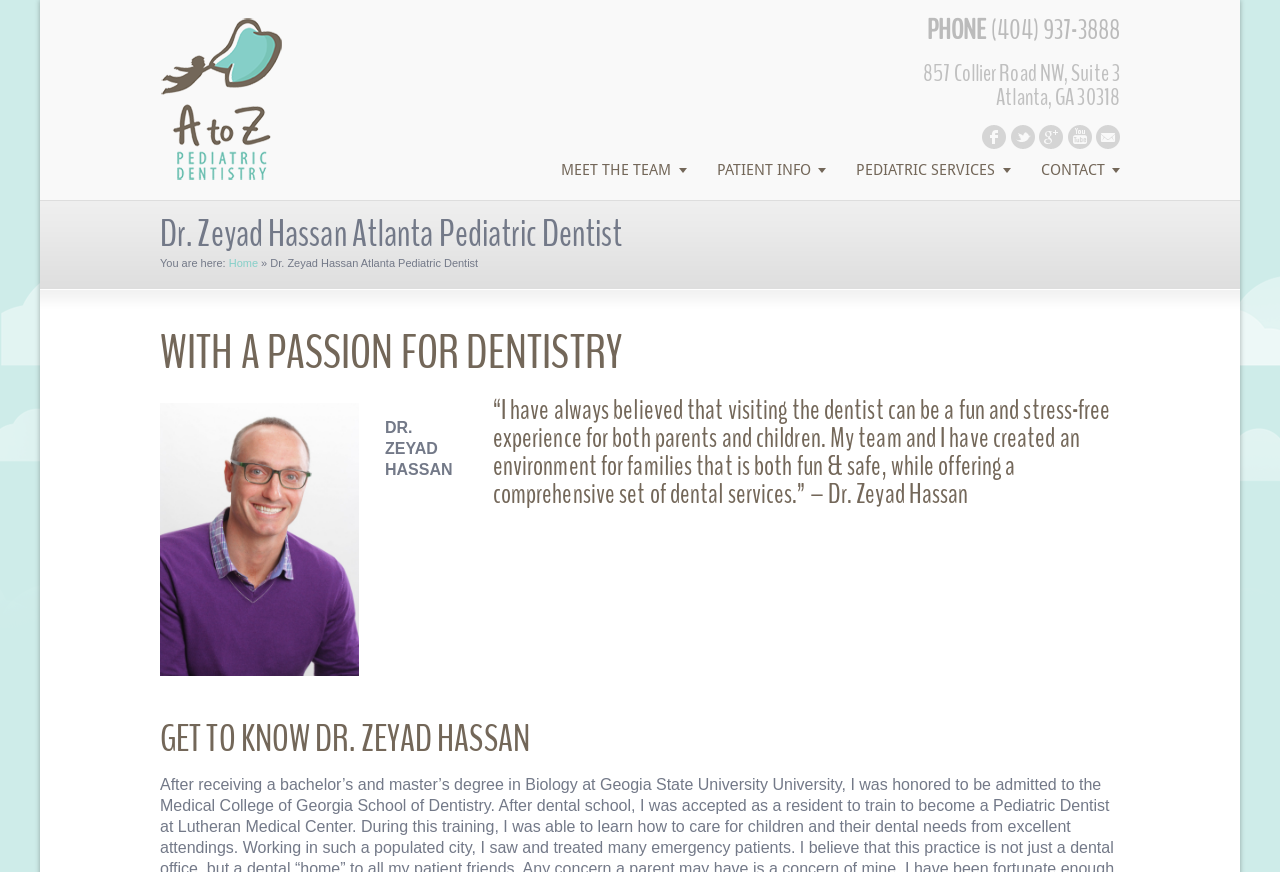Can you find the bounding box coordinates of the area I should click to execute the following instruction: "View the Pediatric Services page"?

[0.657, 0.178, 0.801, 0.213]